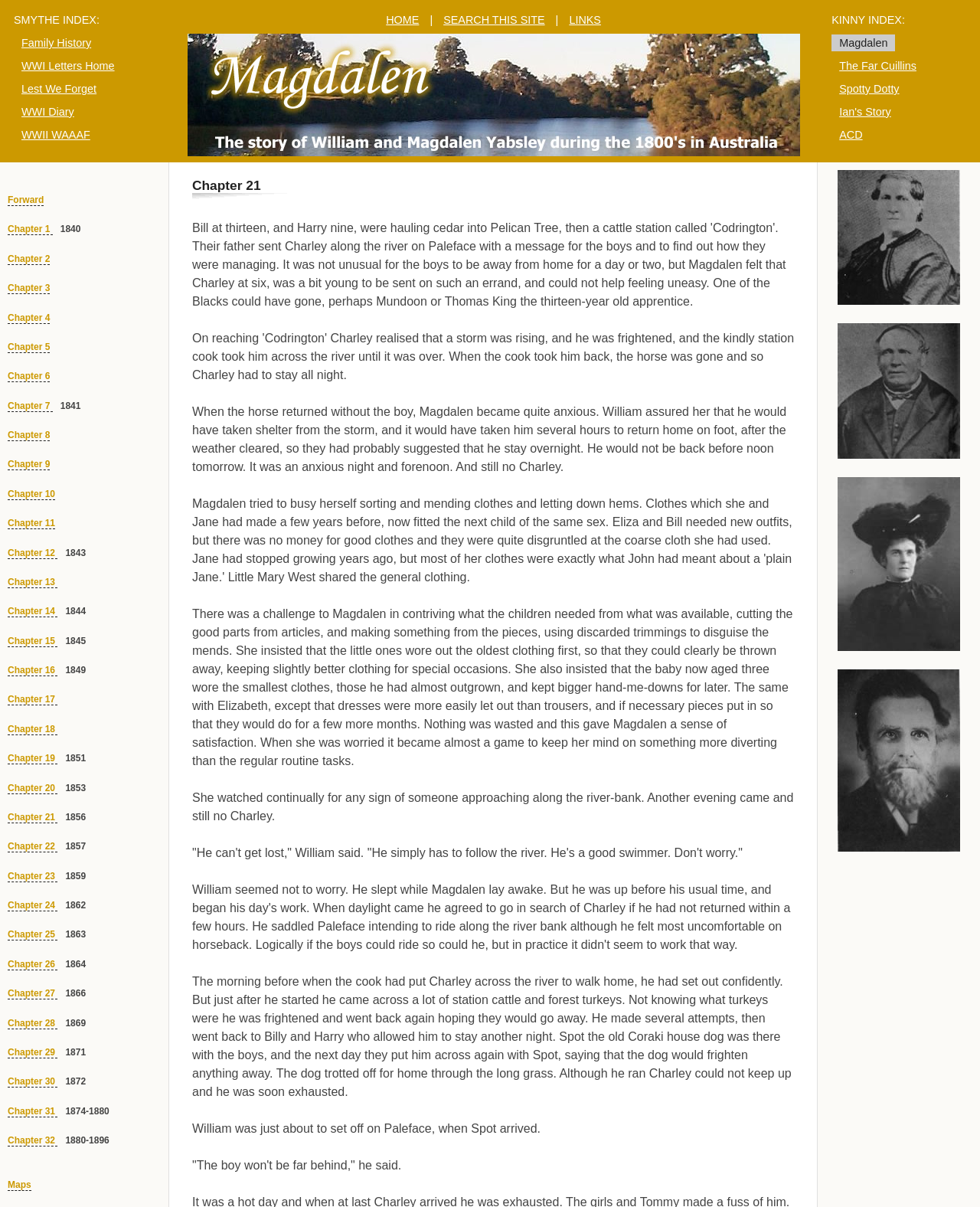Mark the bounding box of the element that matches the following description: "Forward".

[0.008, 0.161, 0.045, 0.171]